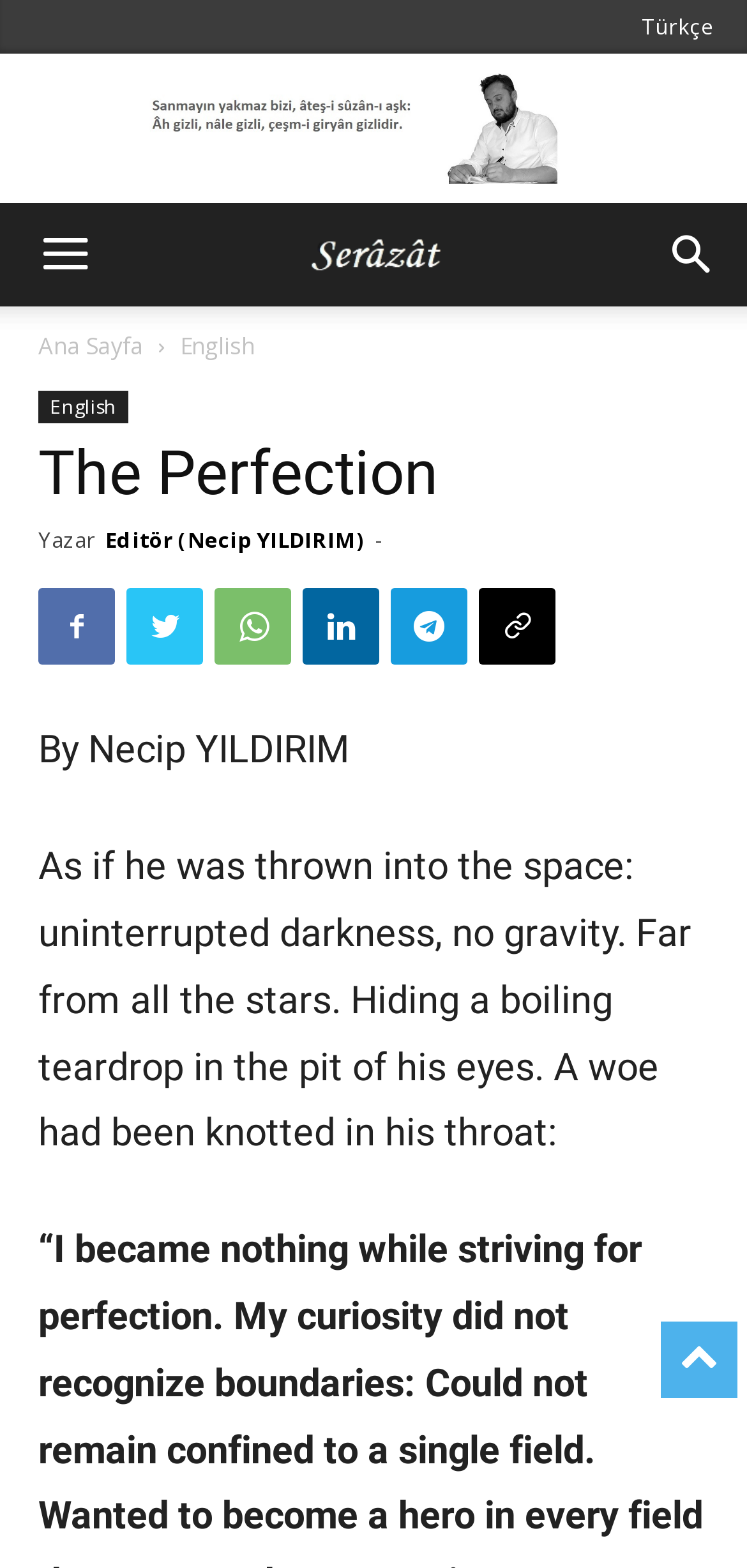Find and specify the bounding box coordinates that correspond to the clickable region for the instruction: "View English version".

[0.241, 0.21, 0.341, 0.231]